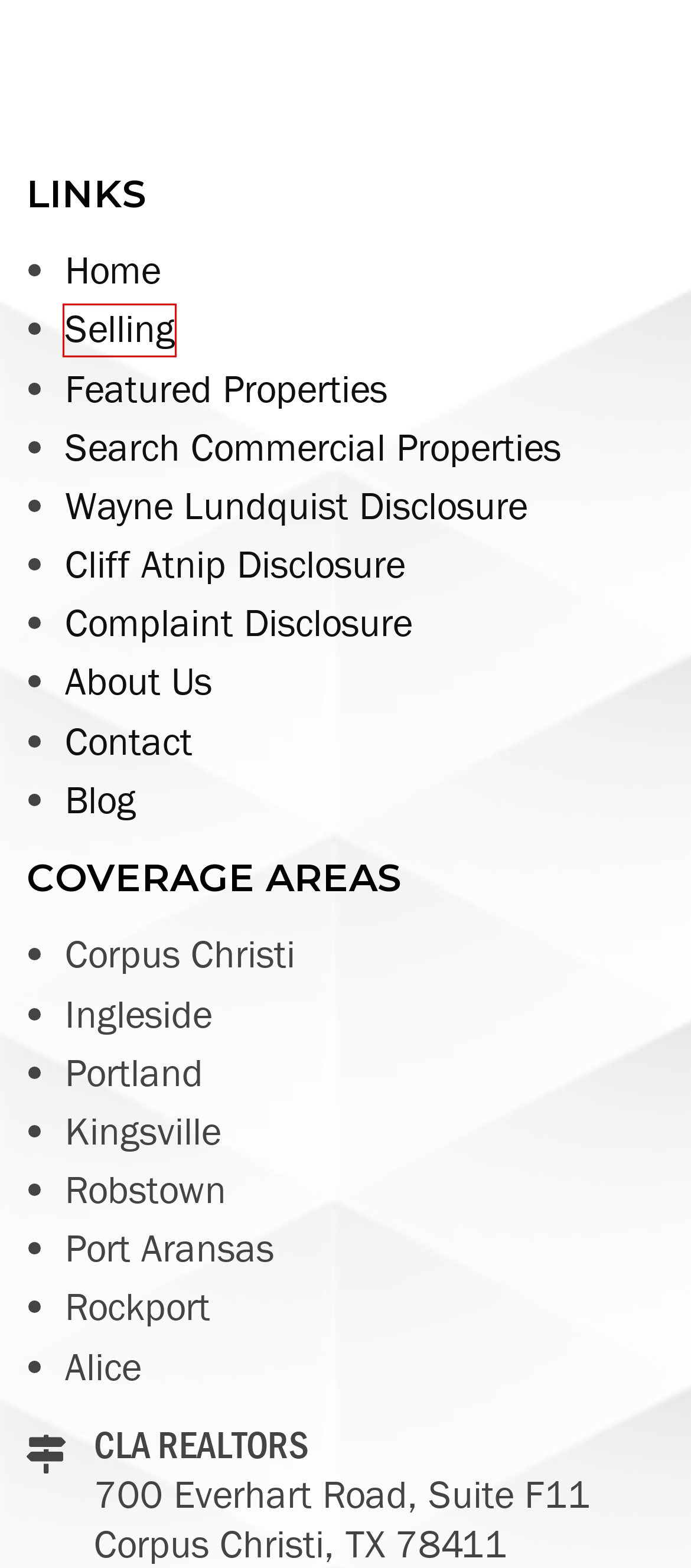Evaluate the webpage screenshot and identify the element within the red bounding box. Select the webpage description that best fits the new webpage after clicking the highlighted element. Here are the candidates:
A. Selling Real Estate in Corpus Christi - CLA Realtors
B. What are the Benefits of Buying New Commercial Real Estate Properties?
C. Search Commercial Properties for Sale
D. Commercial Property For Sale Corpus Christi
E. 领英企业服务
F. Contact Us - COBB, LUNDQUIST & ATNIP, INC
G. Digital Marketing Agency Corpus Christi - Yellowfin Digital
H. About Us - Cobb, Lundquist & Atnip, Inc.

A